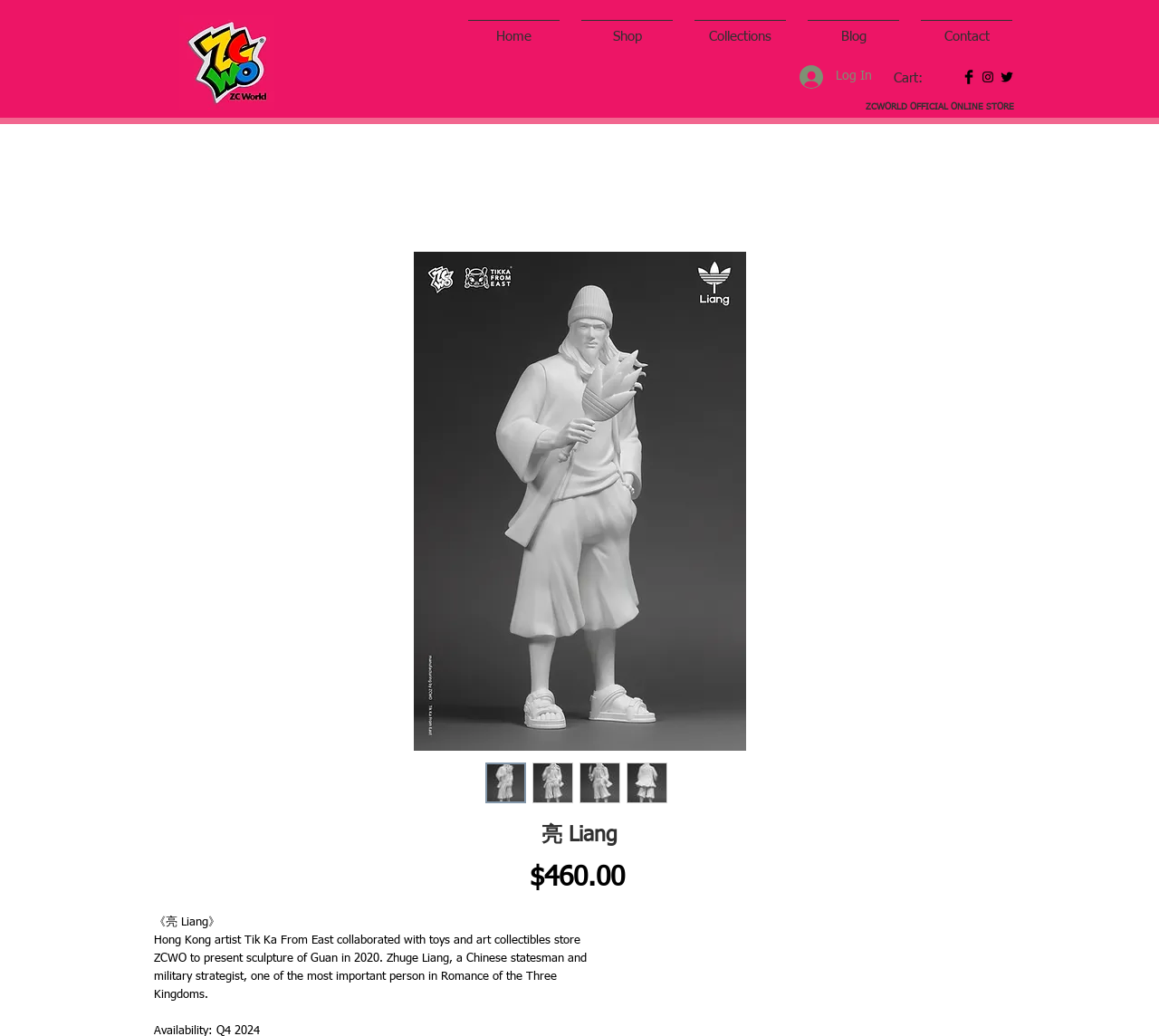Elaborate on the different components and information displayed on the webpage.

The webpage appears to be an online store, specifically a product page for a sculpture called "亮 Liang". At the top left, there is a link to the store's homepage, followed by a navigation menu with links to "Shop", "Collections", "Blog", and "Contact". On the top right, there is a "Log In" button accompanied by a small image. Next to it, there is a cart icon with the text "Cart:".

Below the navigation menu, there is a social bar with links to Facebook, Instagram, and Twitter, each represented by a small icon. The main content of the page is a large image of the sculpture, accompanied by a heading that reads "ZCWORLD OFFICIAL ONLINE STORE".

Below the image, there are several thumbnails of the sculpture, each with a button that says "Thumbnail: 亮 Liang". The main product information is displayed below, including the product name "亮 Liang", a price of $460.00, and a detailed description of the product. The description mentions that the sculpture is a collaboration between Hong Kong artist Tik Ka From East and toys and art collectibles store ZCWO, and provides information about the historical figure Zhuge Liang, who inspired the sculpture.